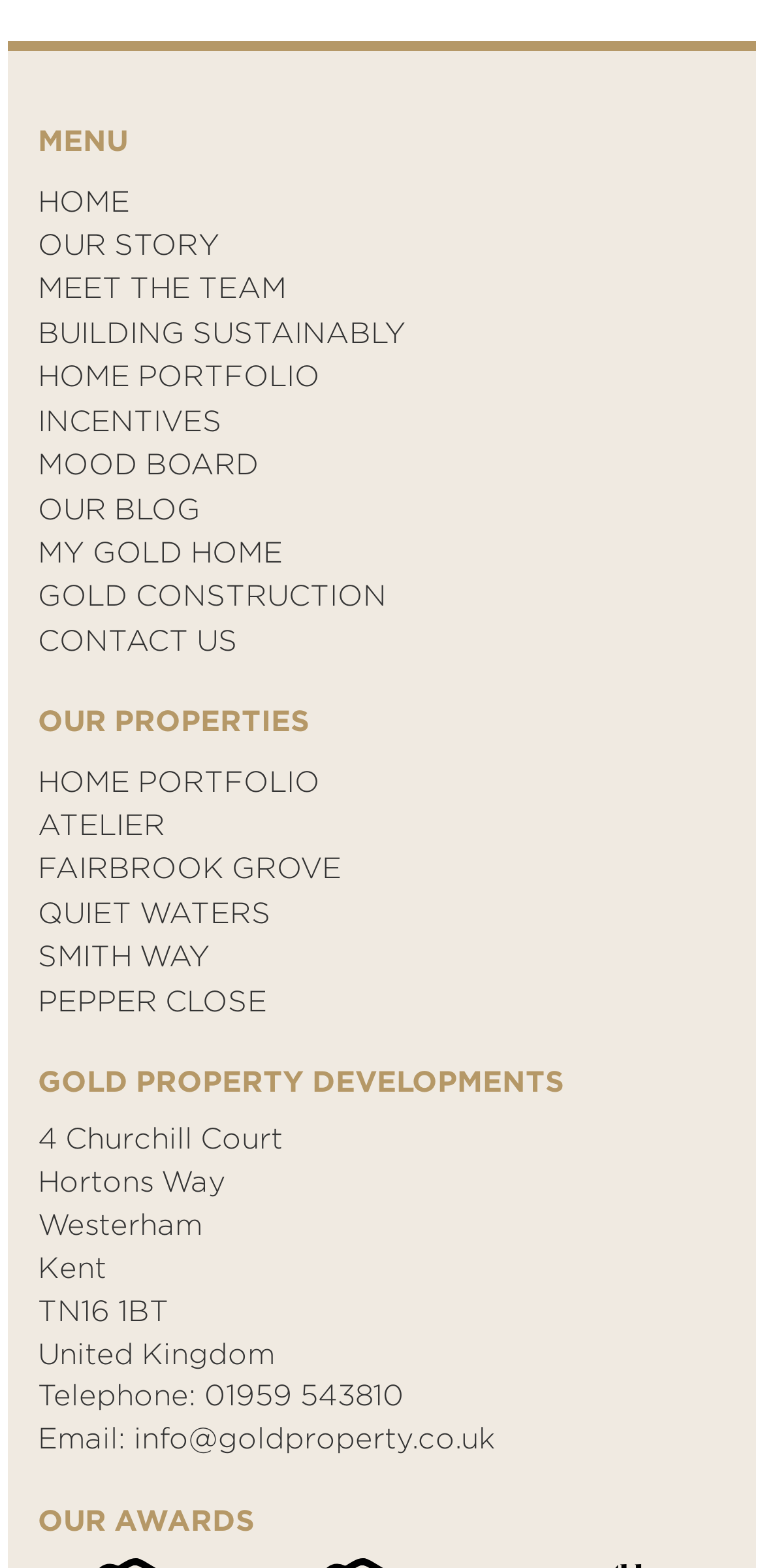Locate the bounding box coordinates of the element you need to click to accomplish the task described by this instruction: "Email info@goldproperty.co.uk".

[0.176, 0.907, 0.647, 0.929]